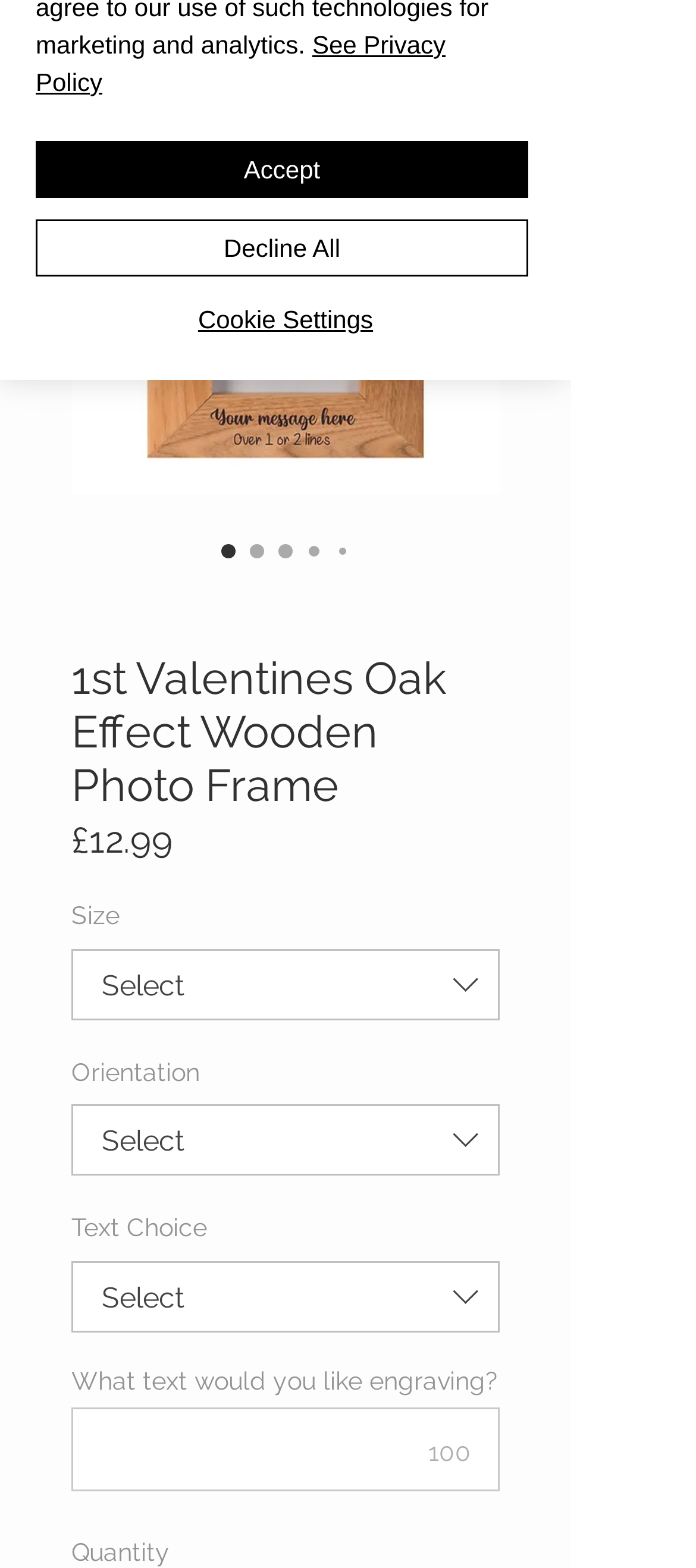Find the bounding box coordinates for the UI element whose description is: "parent_node: 100". The coordinates should be four float numbers between 0 and 1, in the format [left, top, right, bottom].

[0.103, 0.897, 0.718, 0.951]